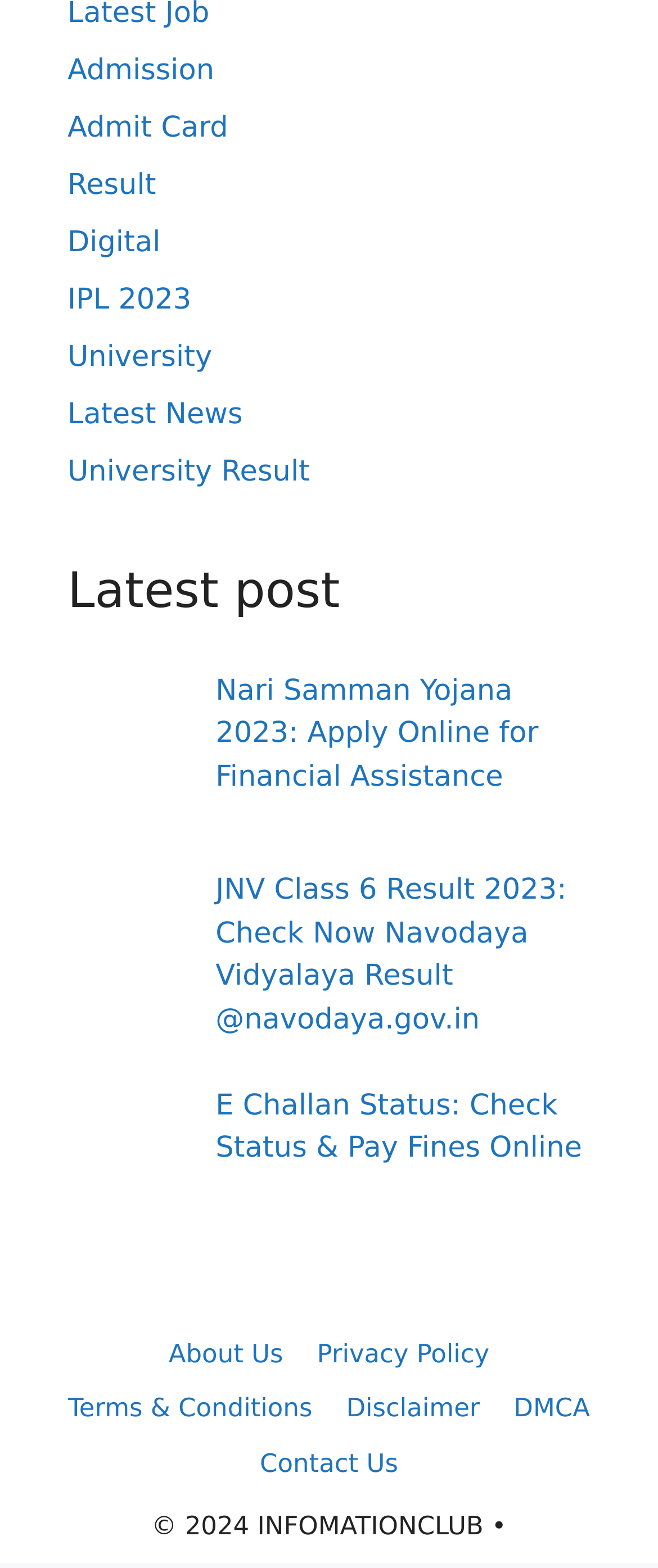Use a single word or phrase to answer the question: 
What is the topic of the latest post?

Nari Samman Yojana 2023